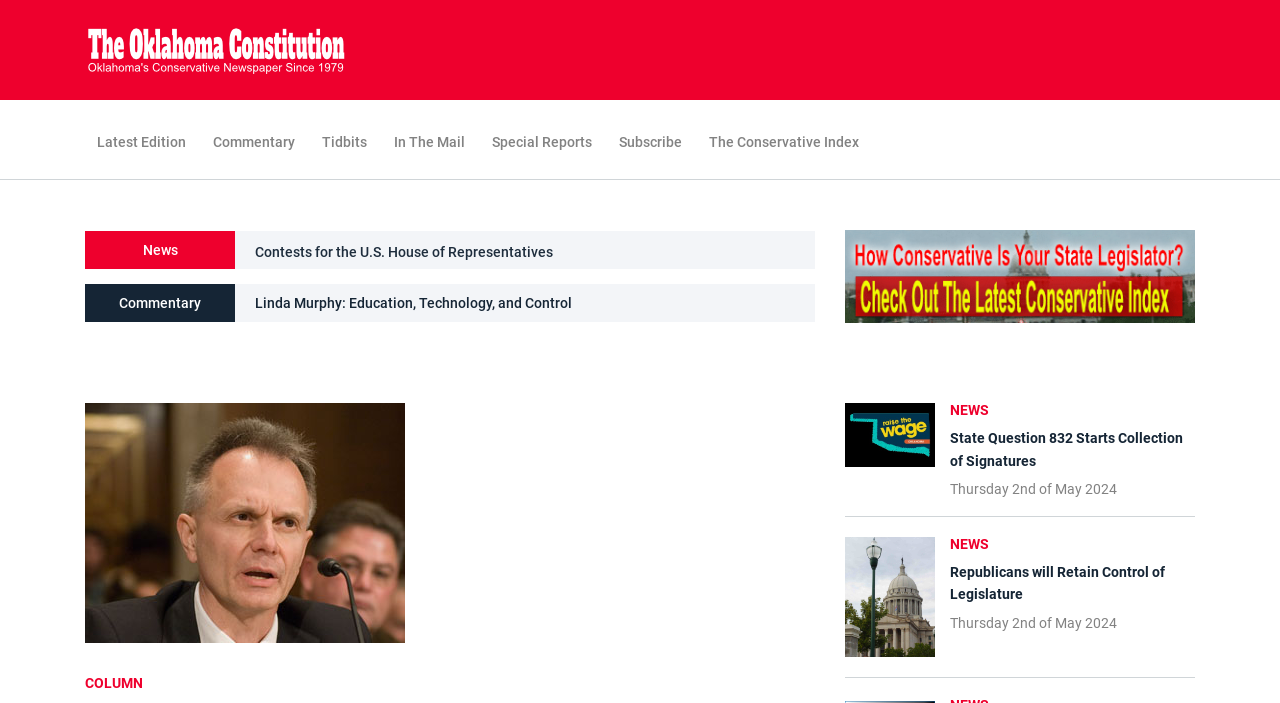Locate the bounding box coordinates of the element's region that should be clicked to carry out the following instruction: "Read the article about Climate Crisis is a Hoax". The coordinates need to be four float numbers between 0 and 1, i.e., [left, top, right, bottom].

[0.066, 0.574, 0.637, 0.915]